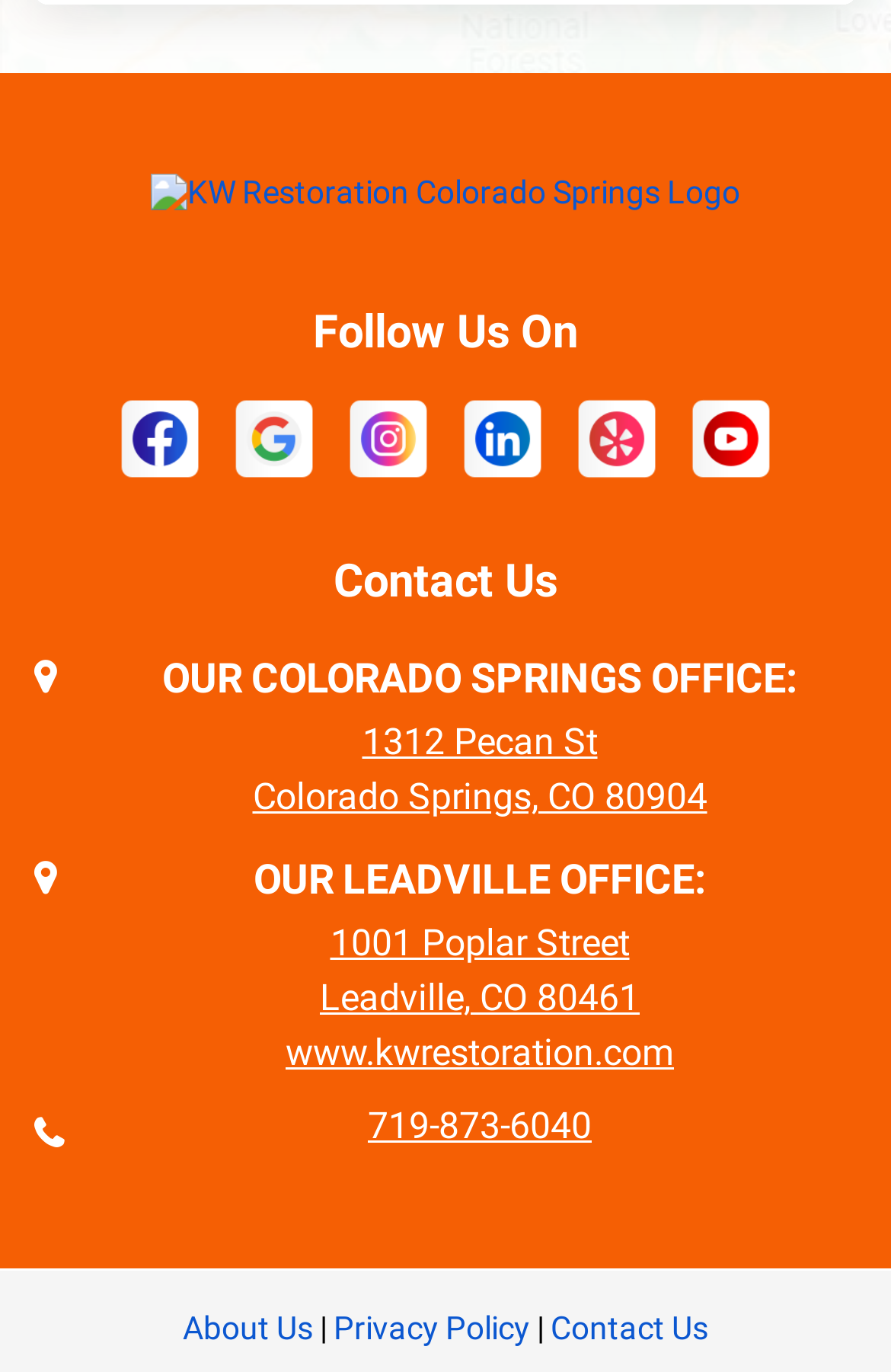What is the name of the company?
Give a single word or phrase as your answer by examining the image.

KW Restoration